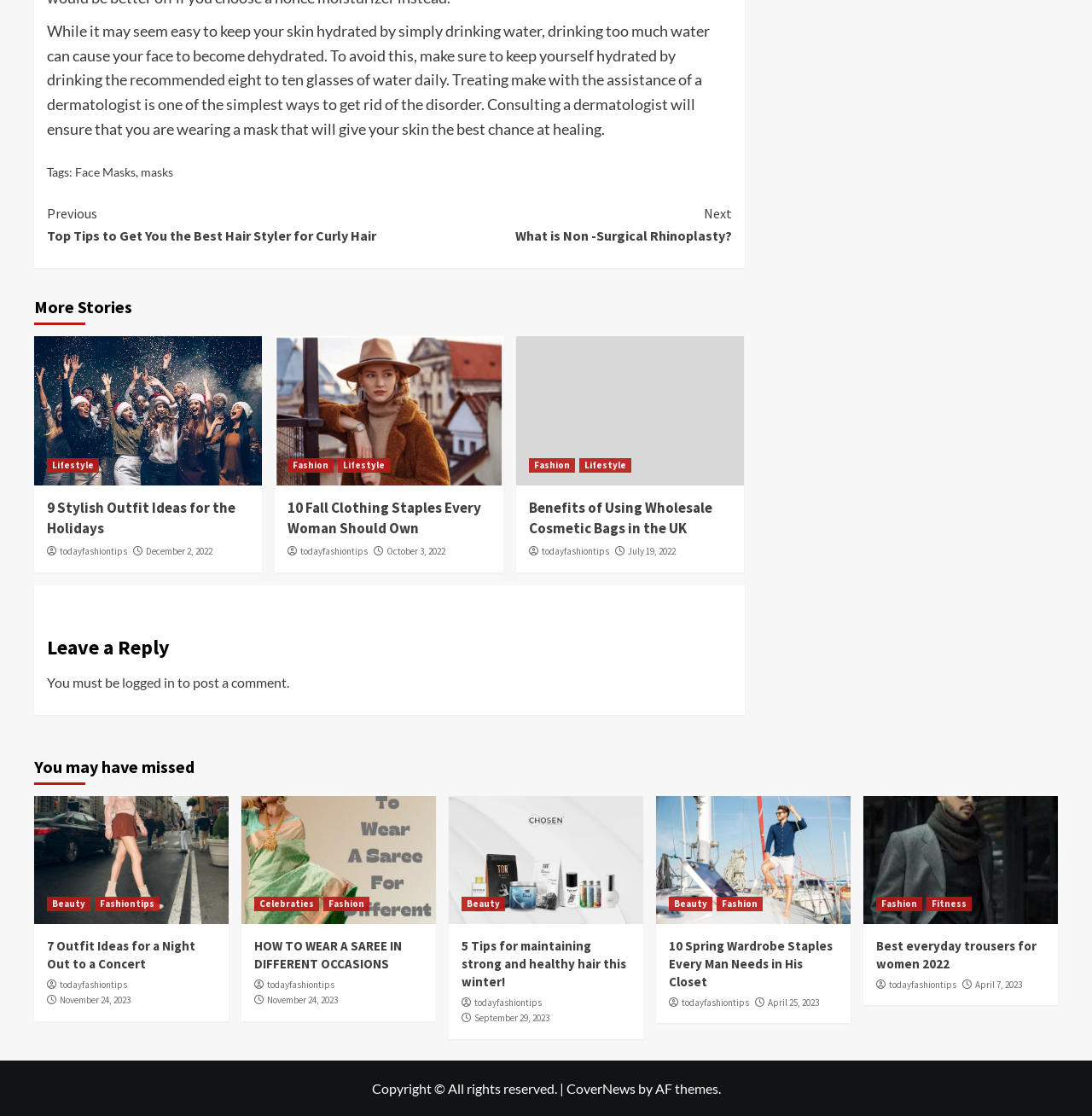Identify the bounding box coordinates necessary to click and complete the given instruction: "Read the article about 'Face Masks'".

[0.069, 0.147, 0.124, 0.16]